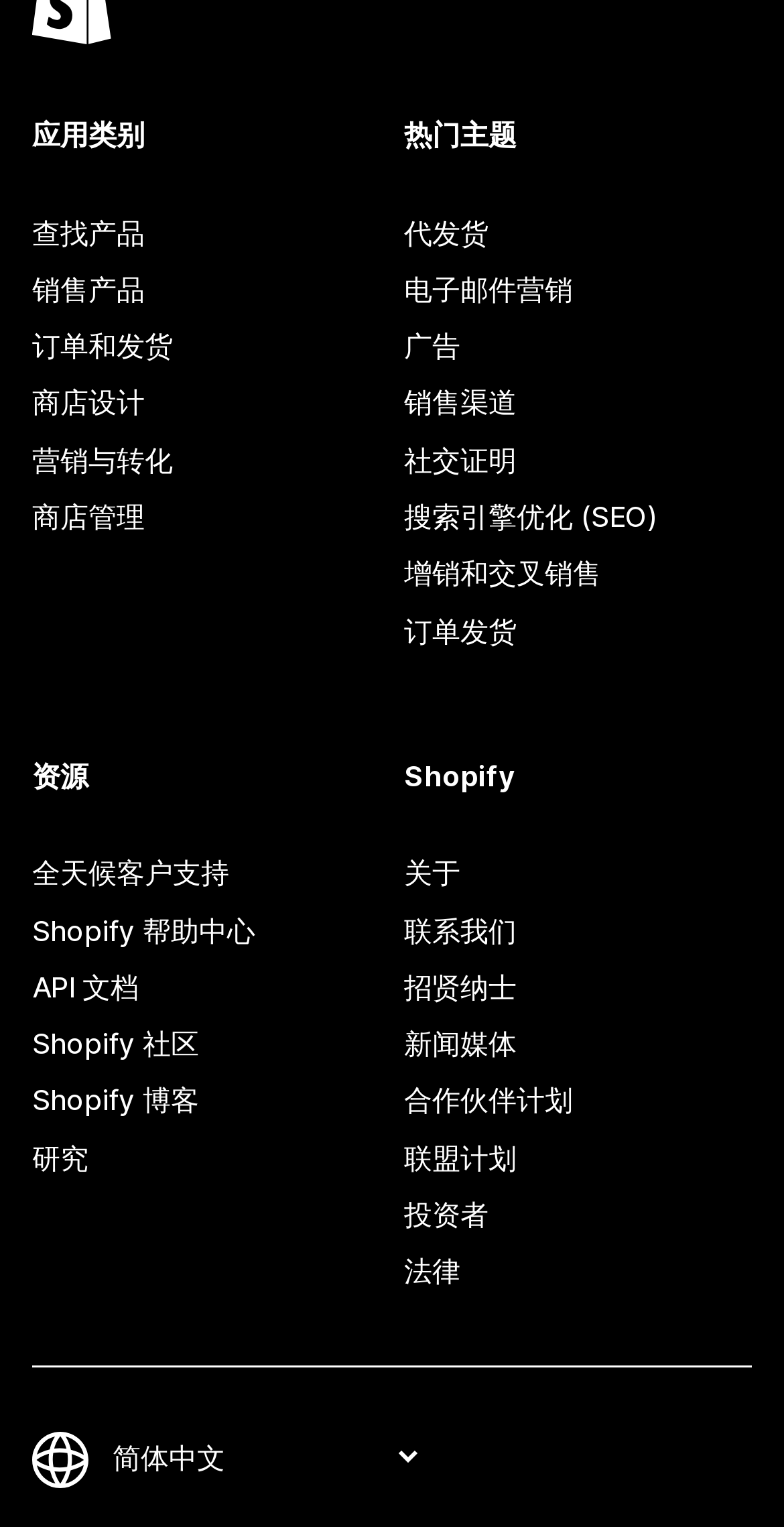Provide the bounding box coordinates of the section that needs to be clicked to accomplish the following instruction: "Learn about Shopify."

[0.515, 0.495, 0.959, 0.522]